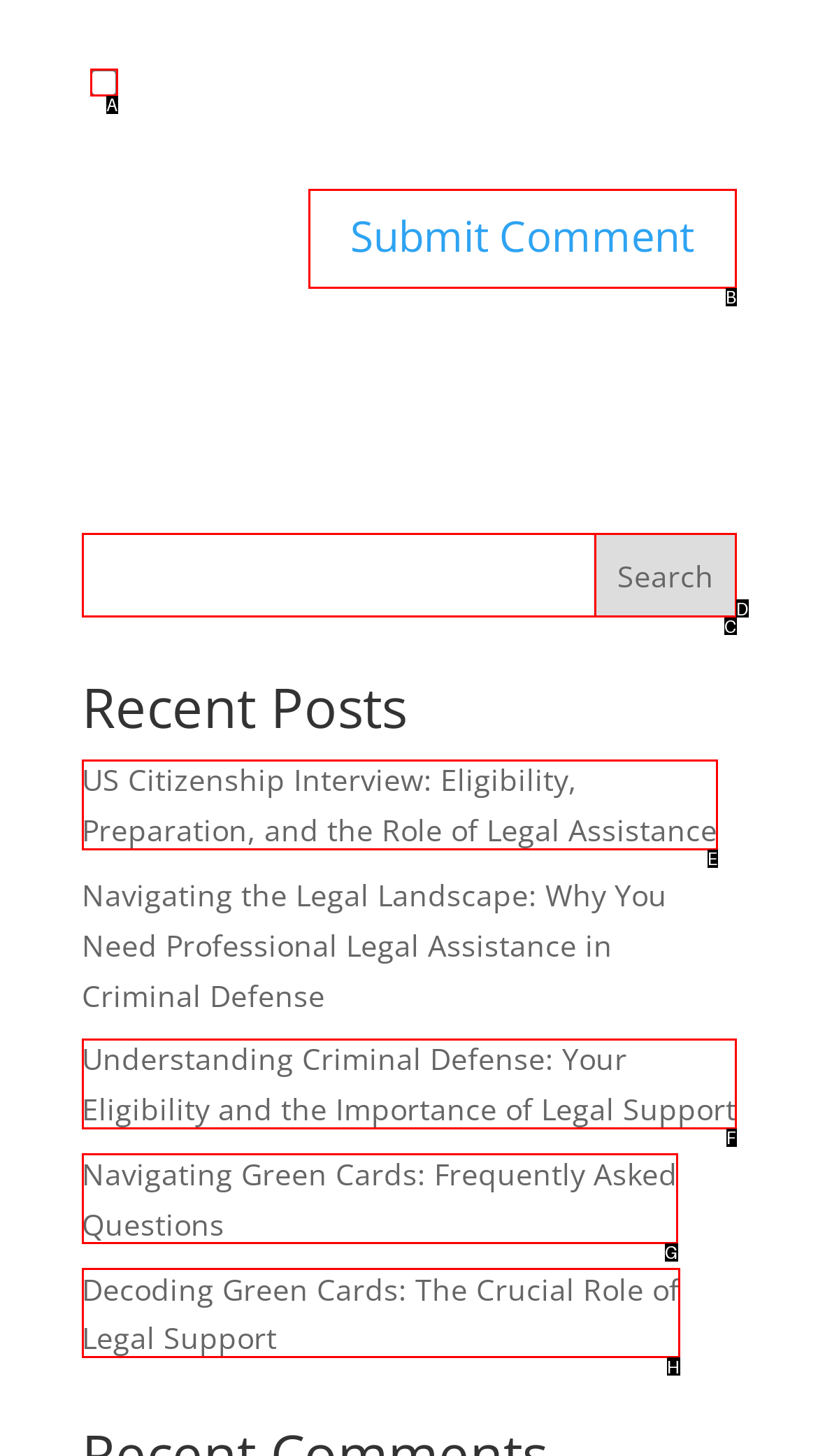Identify the correct UI element to click to achieve the task: Submit a comment.
Answer with the letter of the appropriate option from the choices given.

B